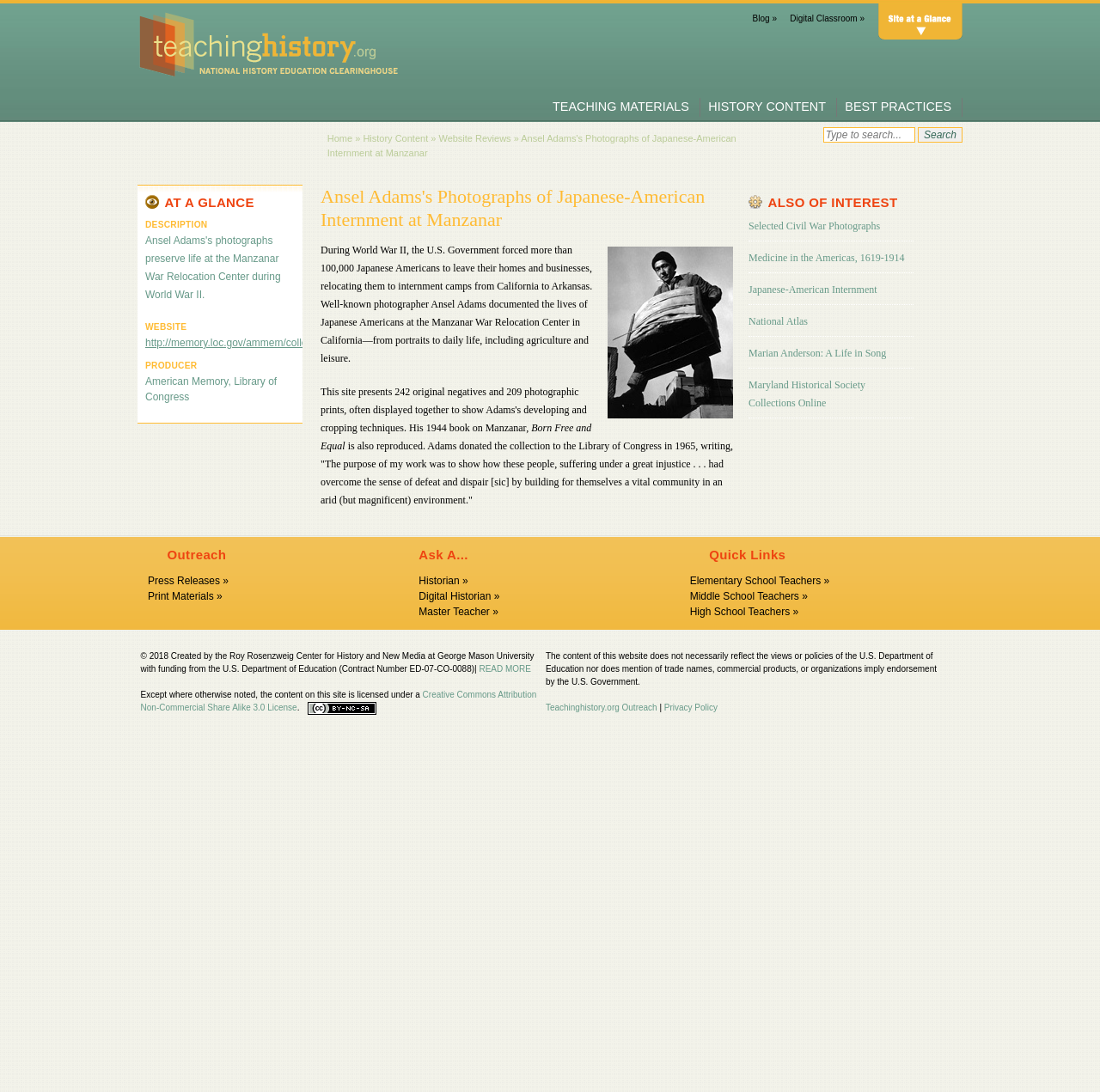Determine the title of the webpage and give its text content.

Ansel Adams's Photographs of Japanese-American Internment at Manzanar